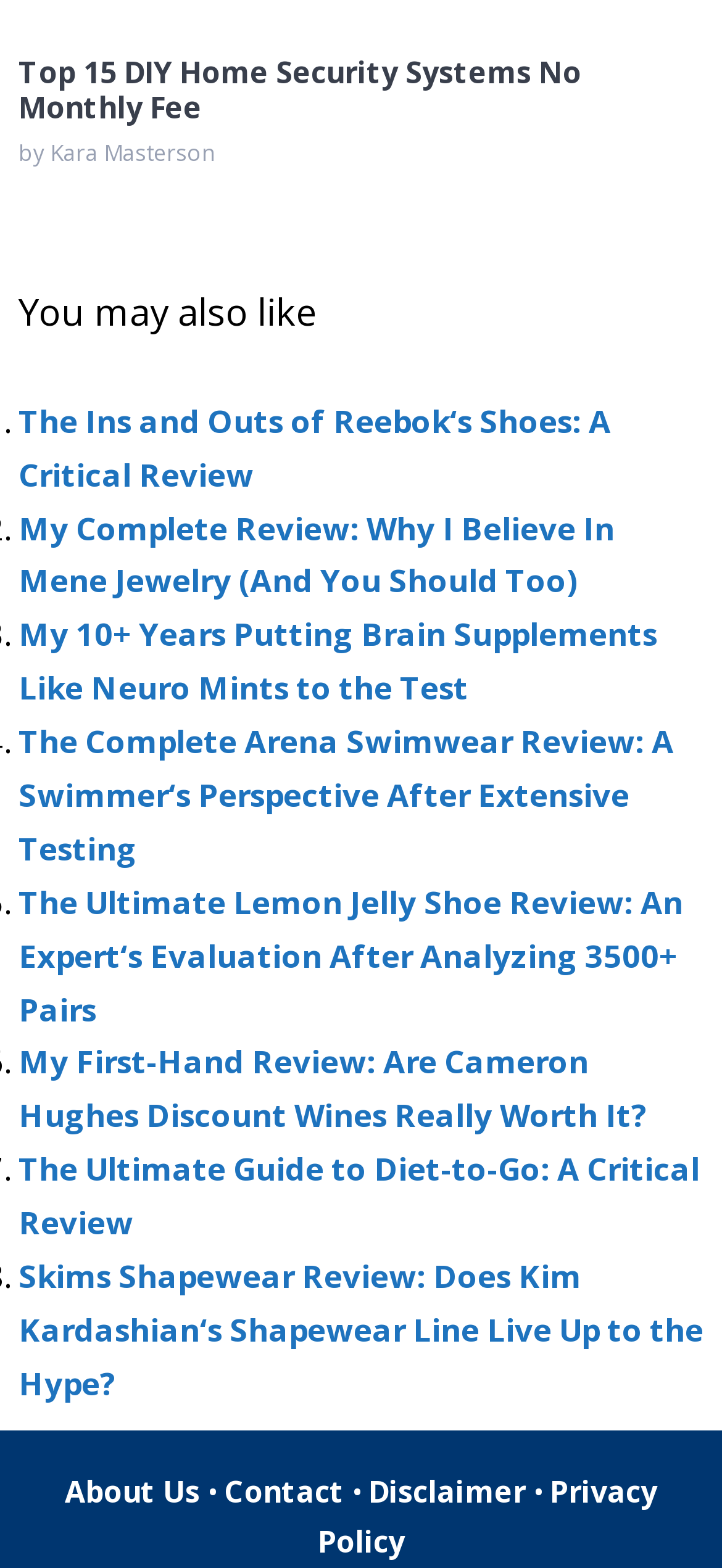Show me the bounding box coordinates of the clickable region to achieve the task as per the instruction: "contact the website".

[0.31, 0.938, 0.477, 0.964]